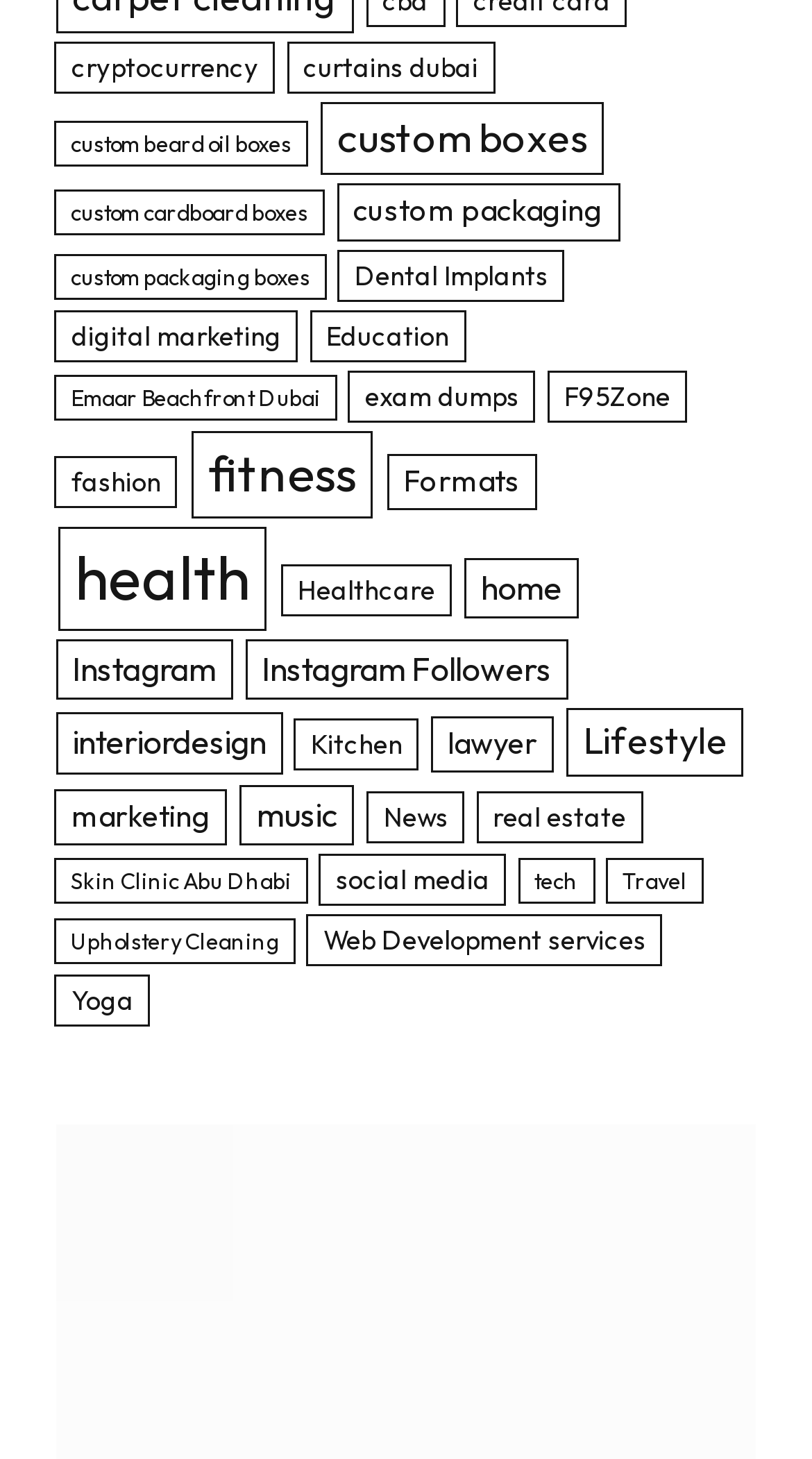How many categories are related to social media?
Using the image as a reference, answer with just one word or a short phrase.

2